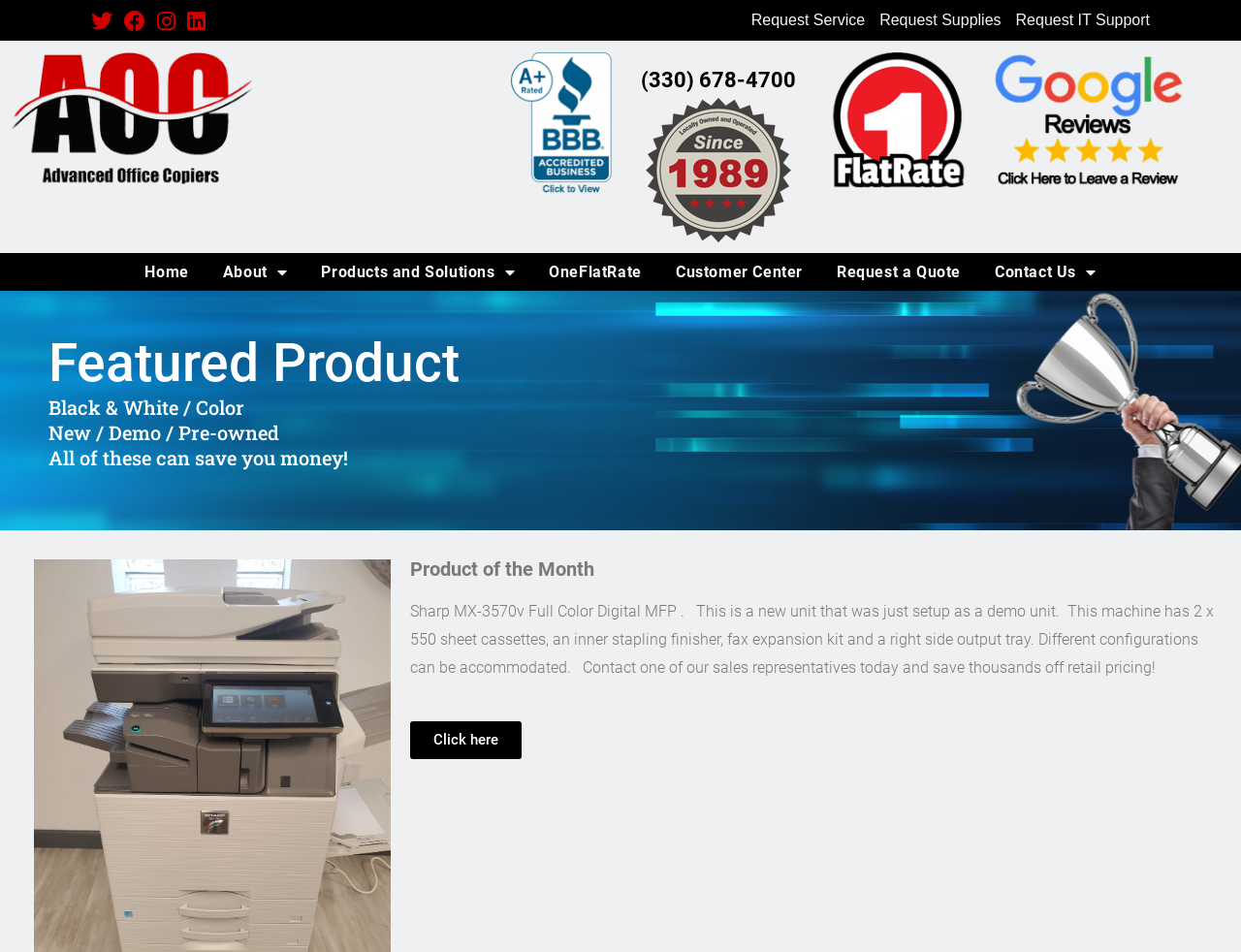What is the product of the month?
Refer to the image and give a detailed answer to the question.

I found the product of the month by looking at the heading element with the text 'Product of the Month' and then reading the static text that follows, which describes the product as 'Sharp MX-3570v Full Color Digital MFP'.